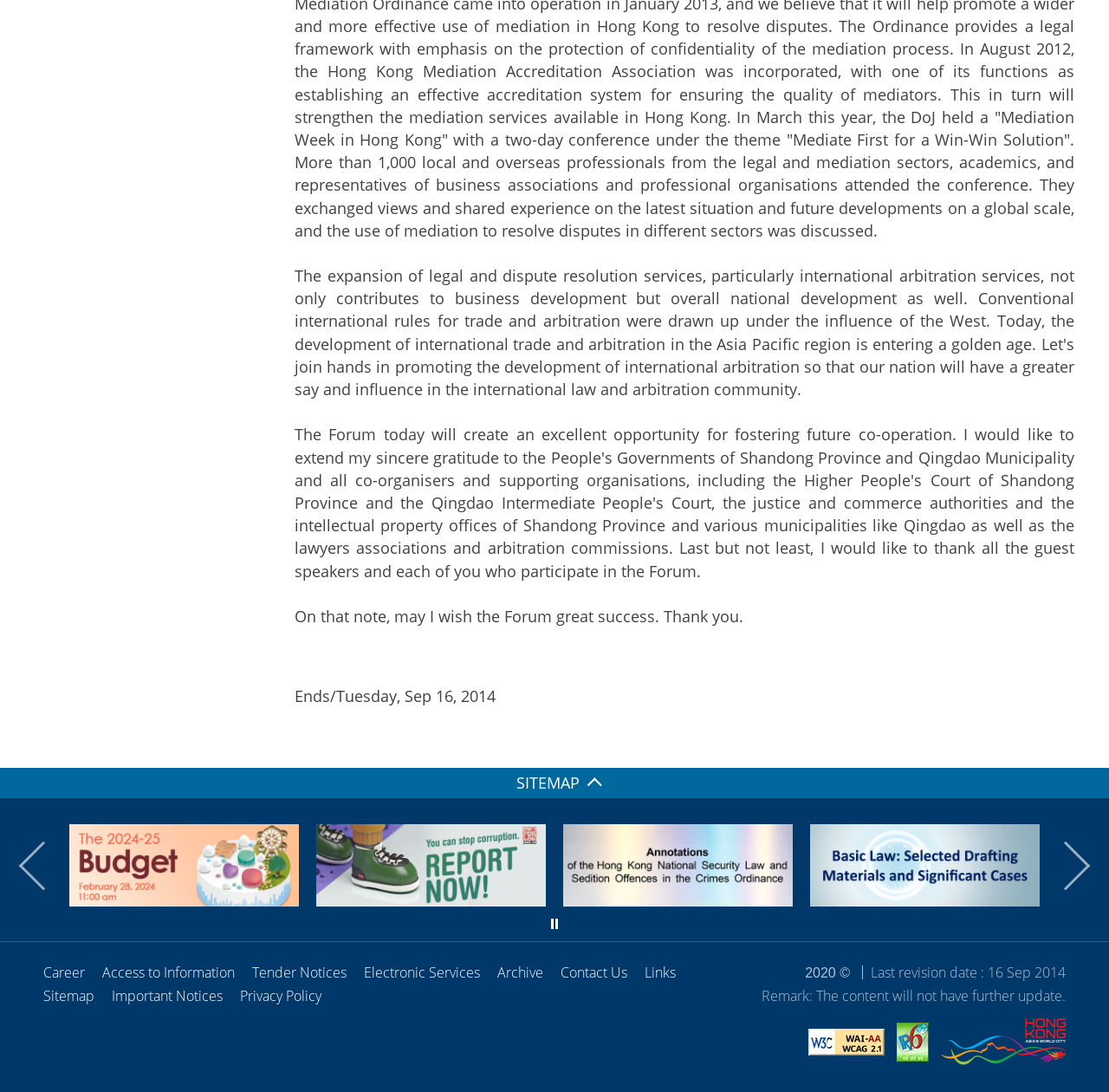Please identify the bounding box coordinates of the element's region that needs to be clicked to fulfill the following instruction: "Report corruption now". The bounding box coordinates should consist of four float numbers between 0 and 1, i.e., [left, top, right, bottom].

[0.285, 0.815, 0.492, 0.834]